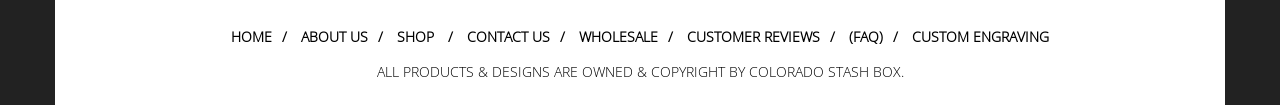Specify the bounding box coordinates of the element's region that should be clicked to achieve the following instruction: "go to home page". The bounding box coordinates consist of four float numbers between 0 and 1, in the format [left, top, right, bottom].

[0.177, 0.088, 0.228, 0.47]